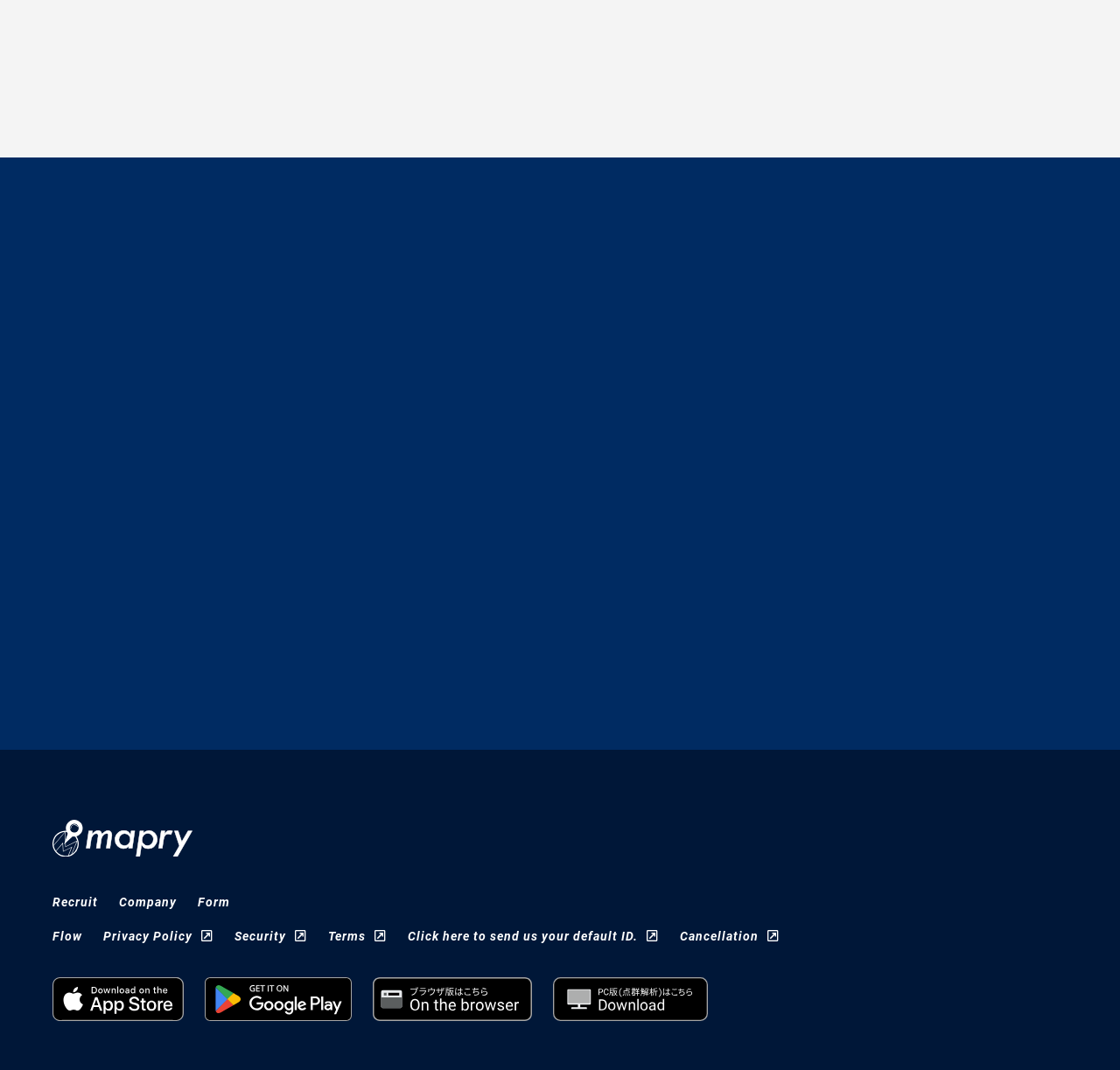Given the description of a UI element: "alt="App Store"", identify the bounding box coordinates of the matching element in the webpage screenshot.

[0.047, 0.926, 0.164, 0.94]